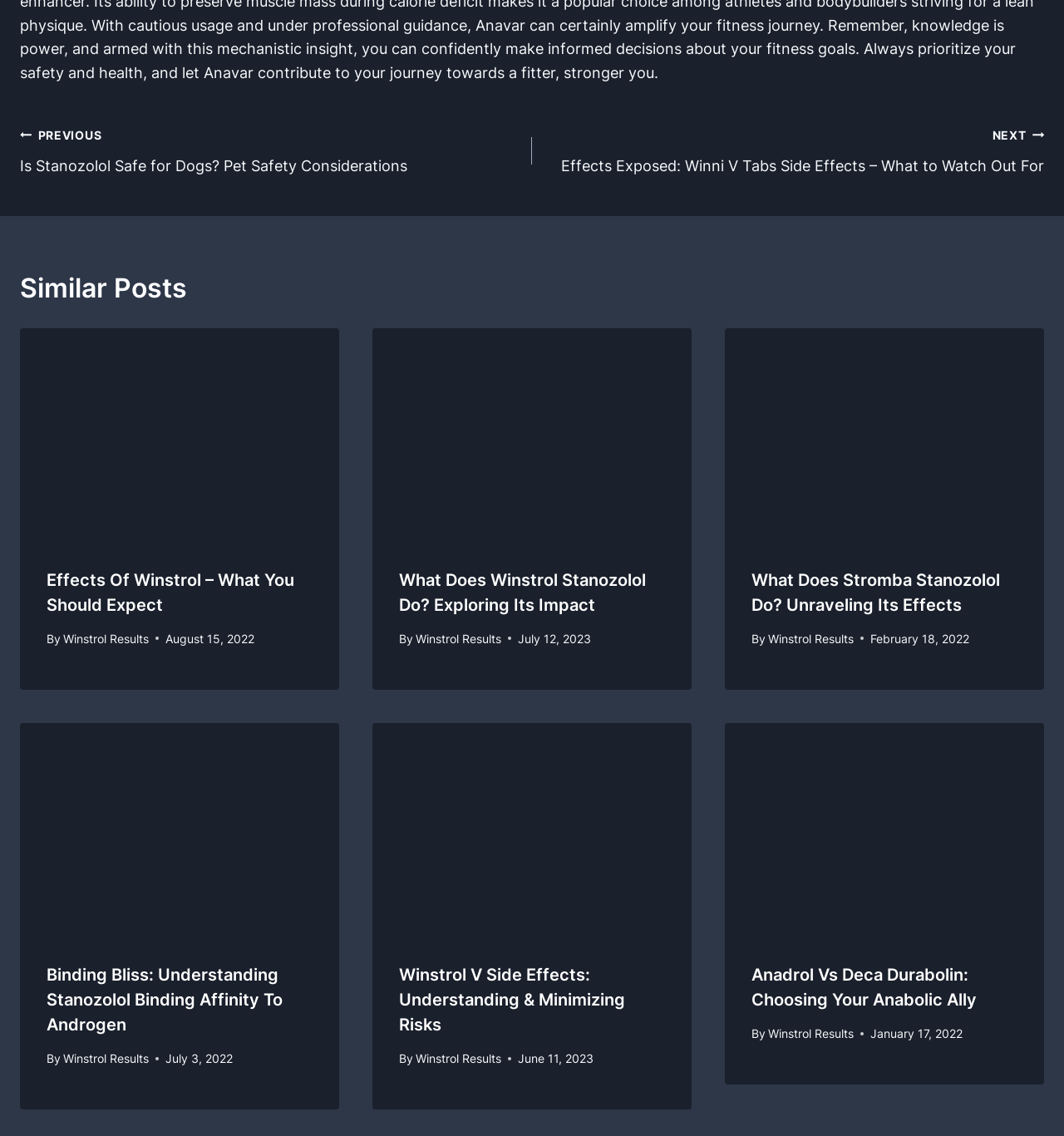Respond concisely with one word or phrase to the following query:
What is the date of the last similar post?

January 17, 2022